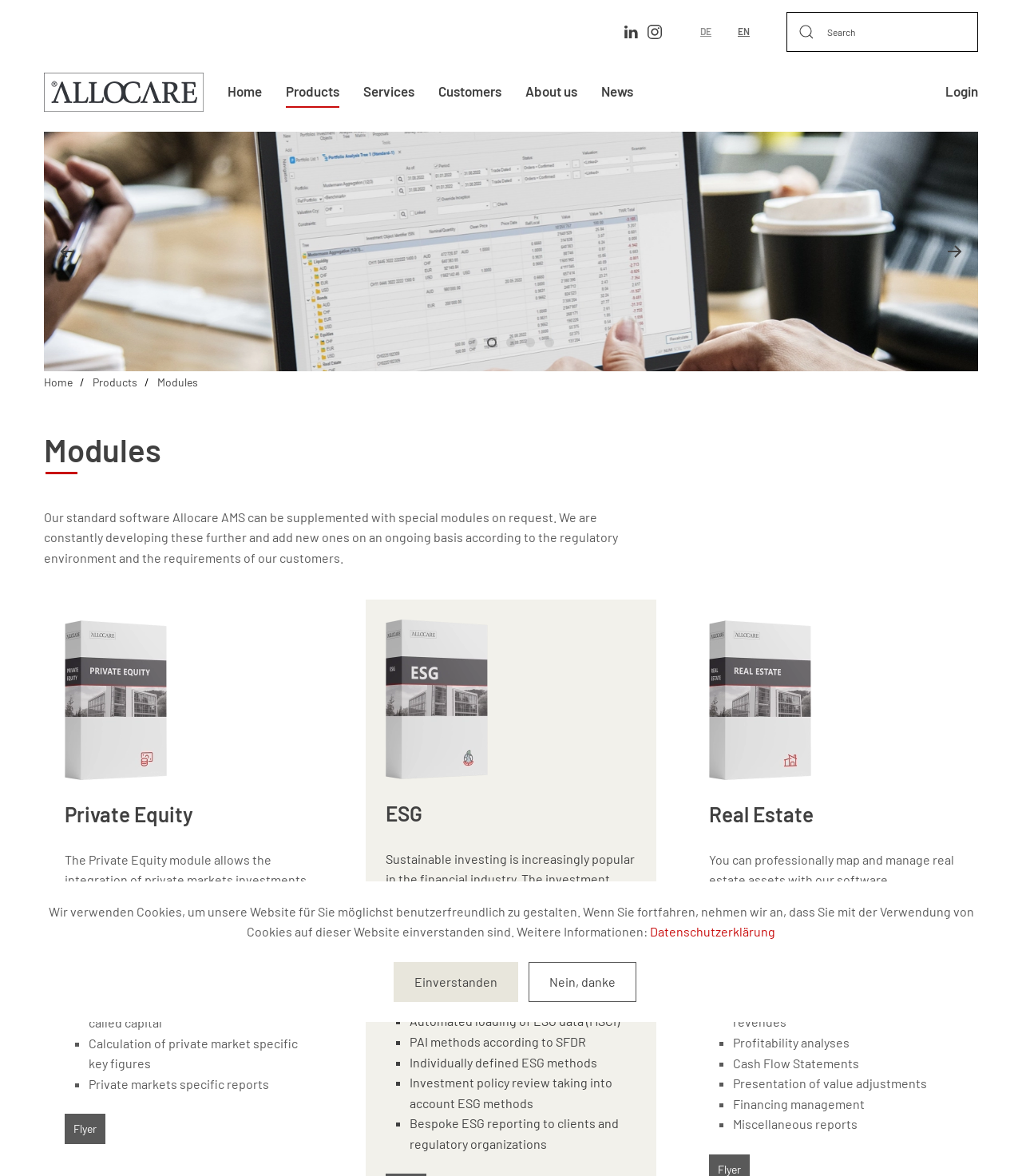Based on the description "parent_node: Home aria-label="Back to home"", find the bounding box of the specified UI element.

[0.043, 0.044, 0.199, 0.112]